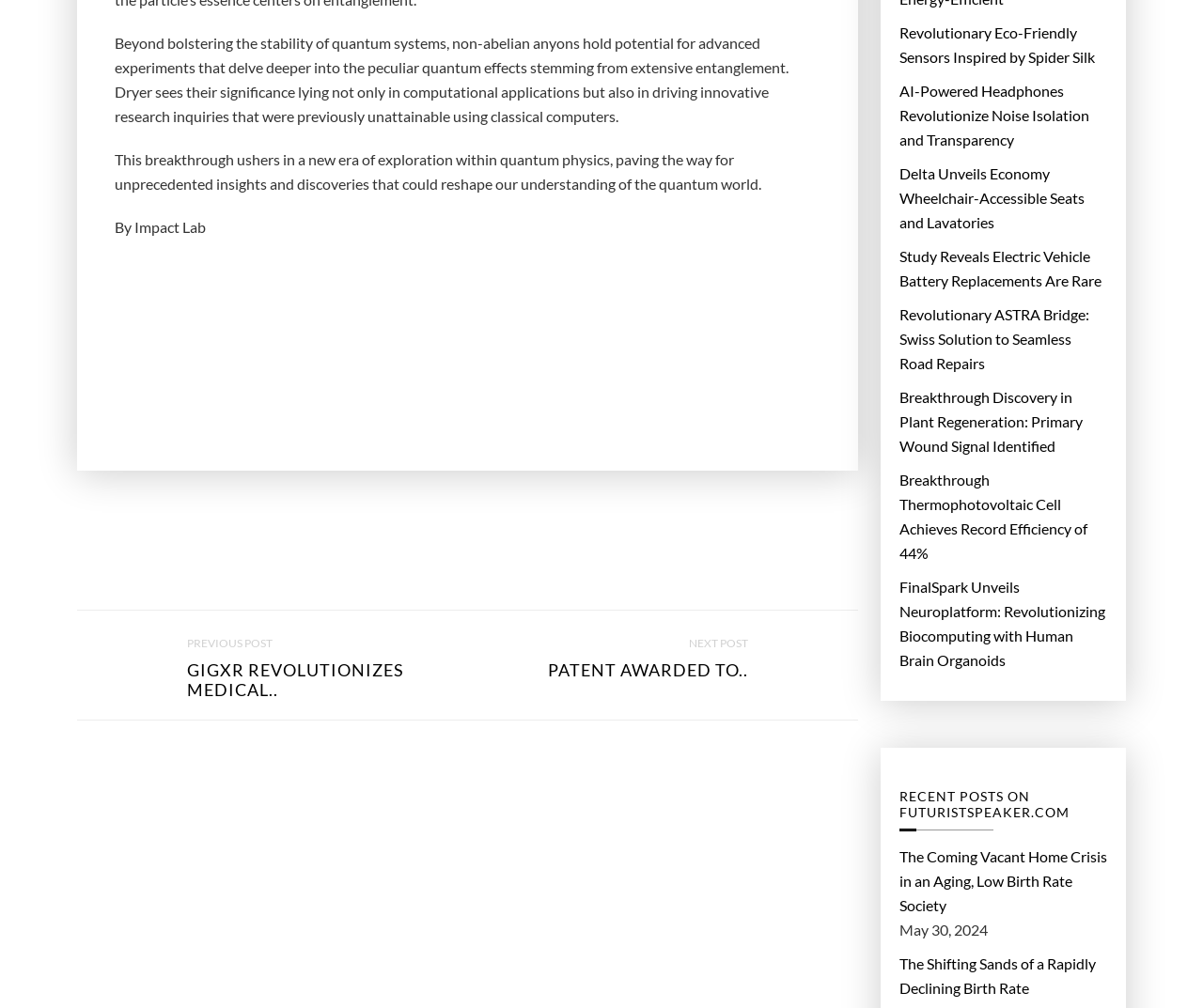Please specify the bounding box coordinates for the clickable region that will help you carry out the instruction: "Check the date of the post".

[0.748, 0.913, 0.821, 0.931]